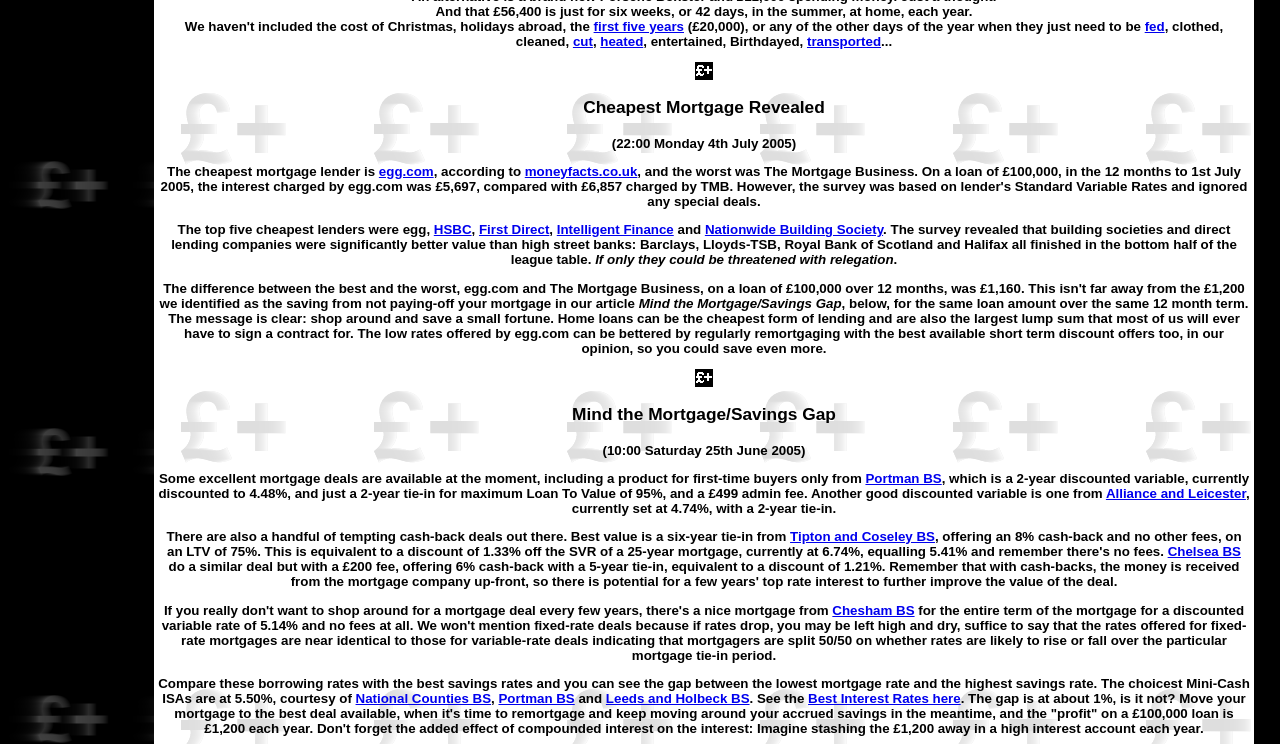What is the loan to value of the mortgage deal from Portman BS?
Respond with a short answer, either a single word or a phrase, based on the image.

95%